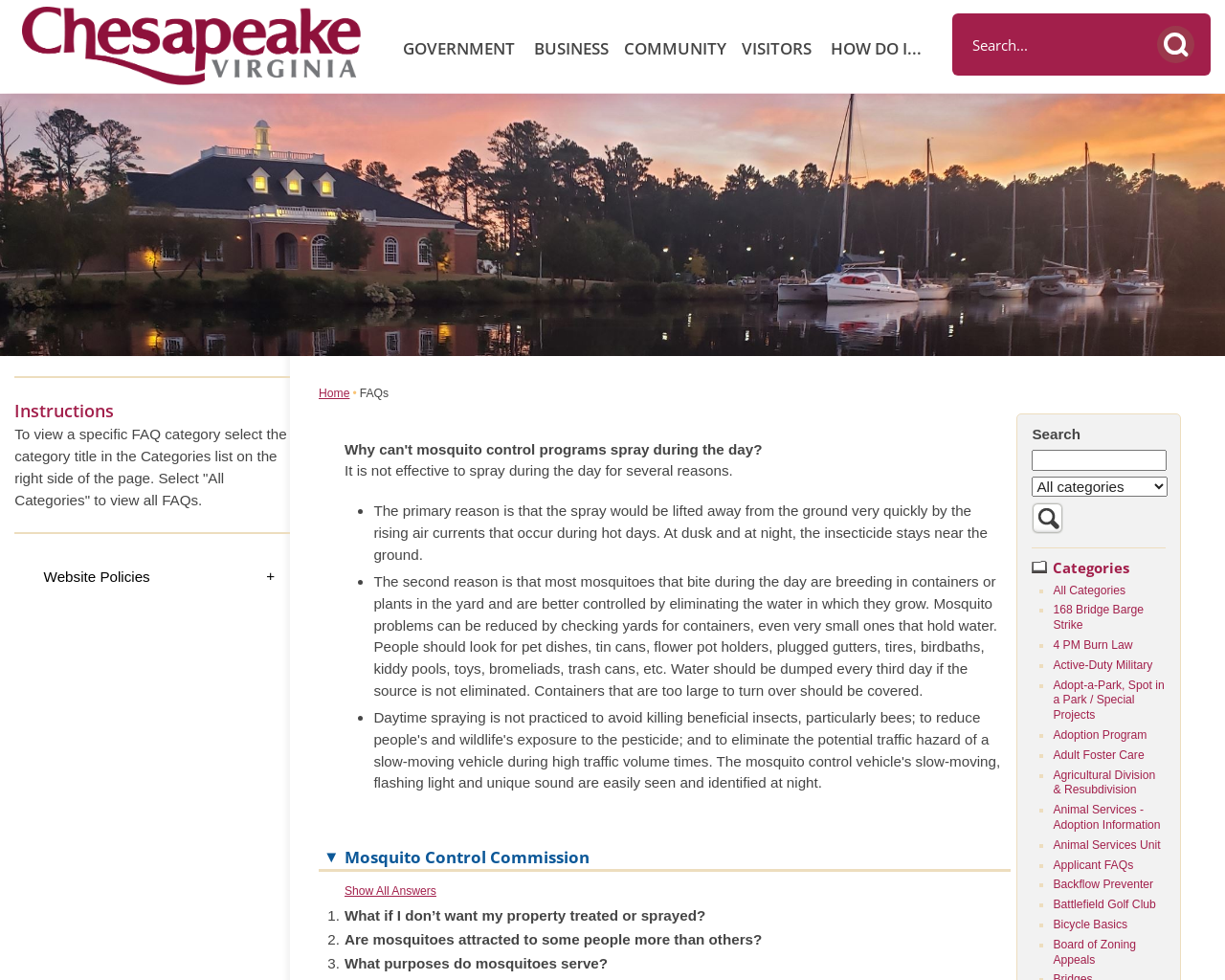Determine the bounding box coordinates of the region that needs to be clicked to achieve the task: "Go to Homepage".

[0.018, 0.006, 0.295, 0.087]